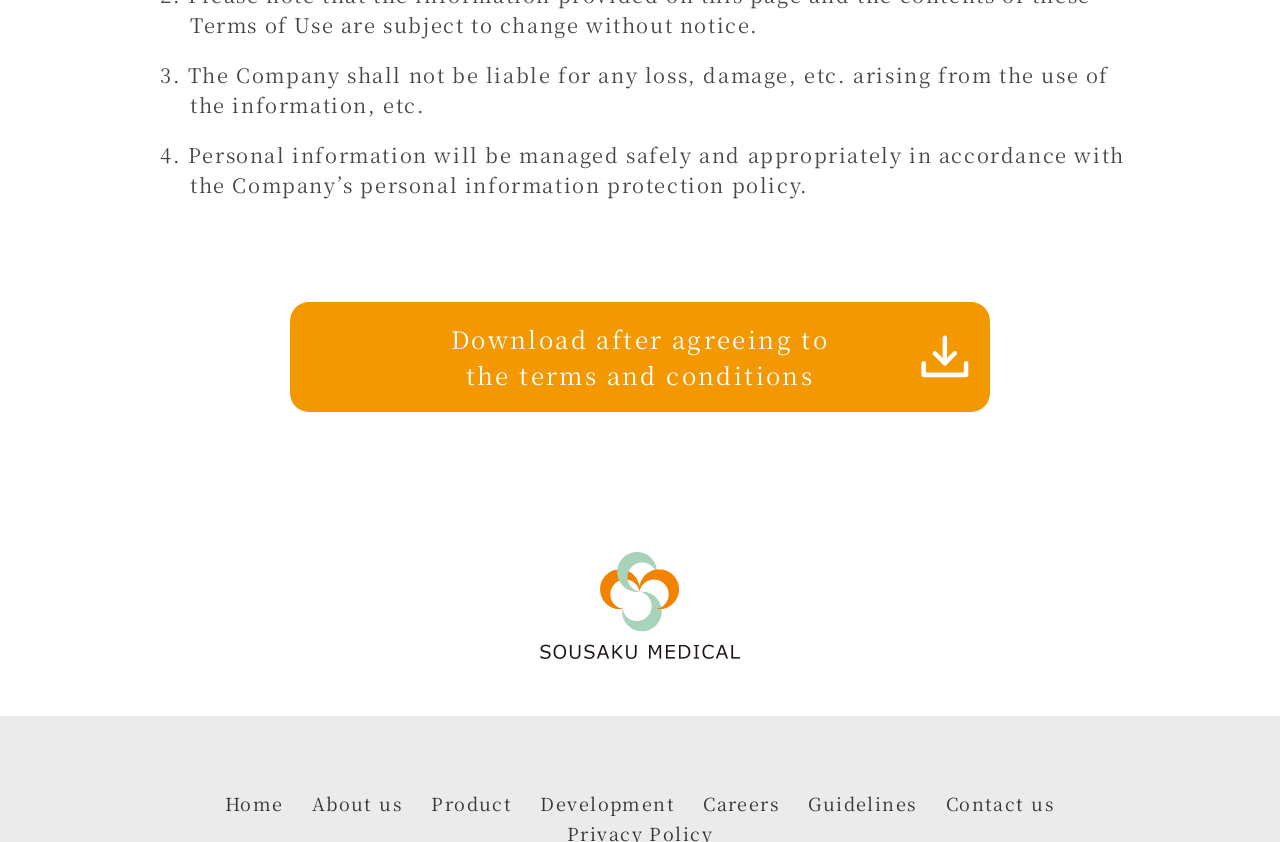Determine the bounding box coordinates of the region I should click to achieve the following instruction: "Visit the SOUSAKU MEDICAL homepage". Ensure the bounding box coordinates are four float numbers between 0 and 1, i.e., [left, top, right, bottom].

[0.418, 0.656, 0.582, 0.69]